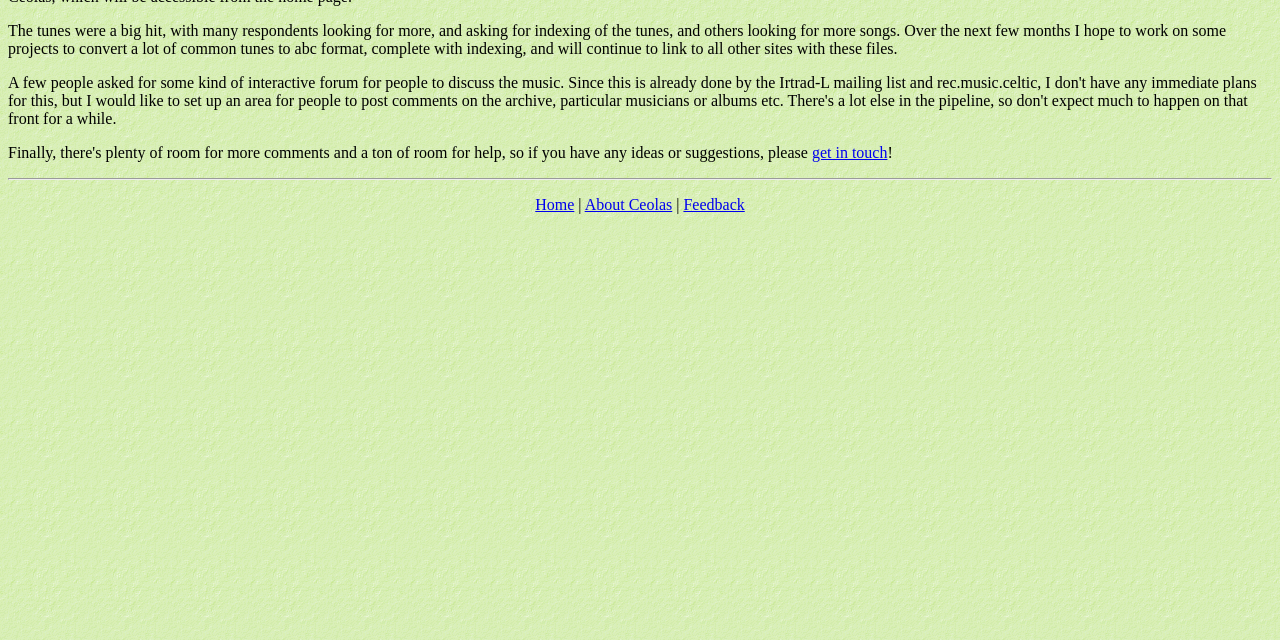Using the webpage screenshot, find the UI element described by About Ceolas. Provide the bounding box coordinates in the format (top-left x, top-left y, bottom-right x, bottom-right y), ensuring all values are floating point numbers between 0 and 1.

[0.457, 0.306, 0.525, 0.333]